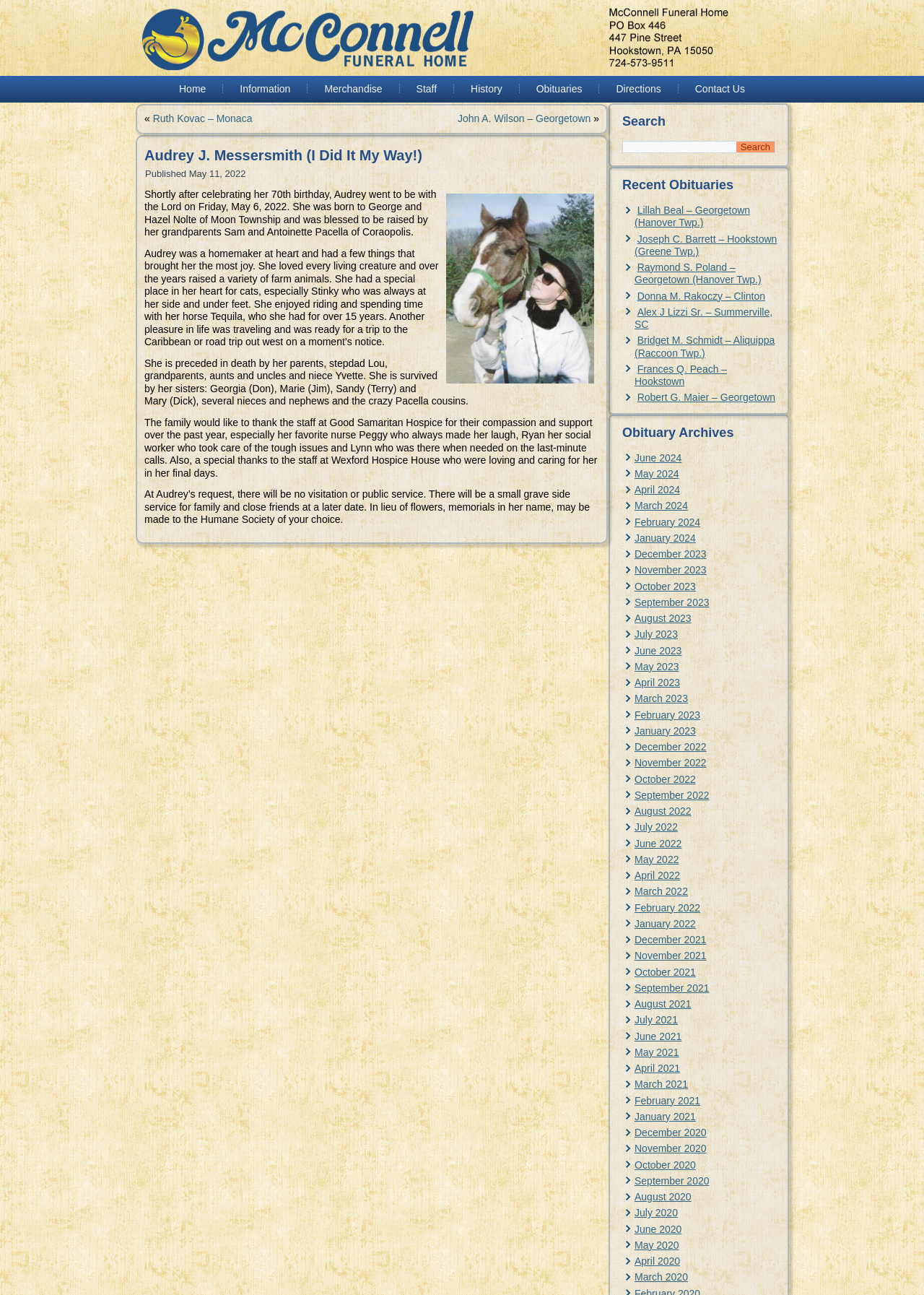Identify the bounding box coordinates for the element you need to click to achieve the following task: "Click the 'Home' link". The coordinates must be four float values ranging from 0 to 1, formatted as [left, top, right, bottom].

[0.179, 0.061, 0.238, 0.076]